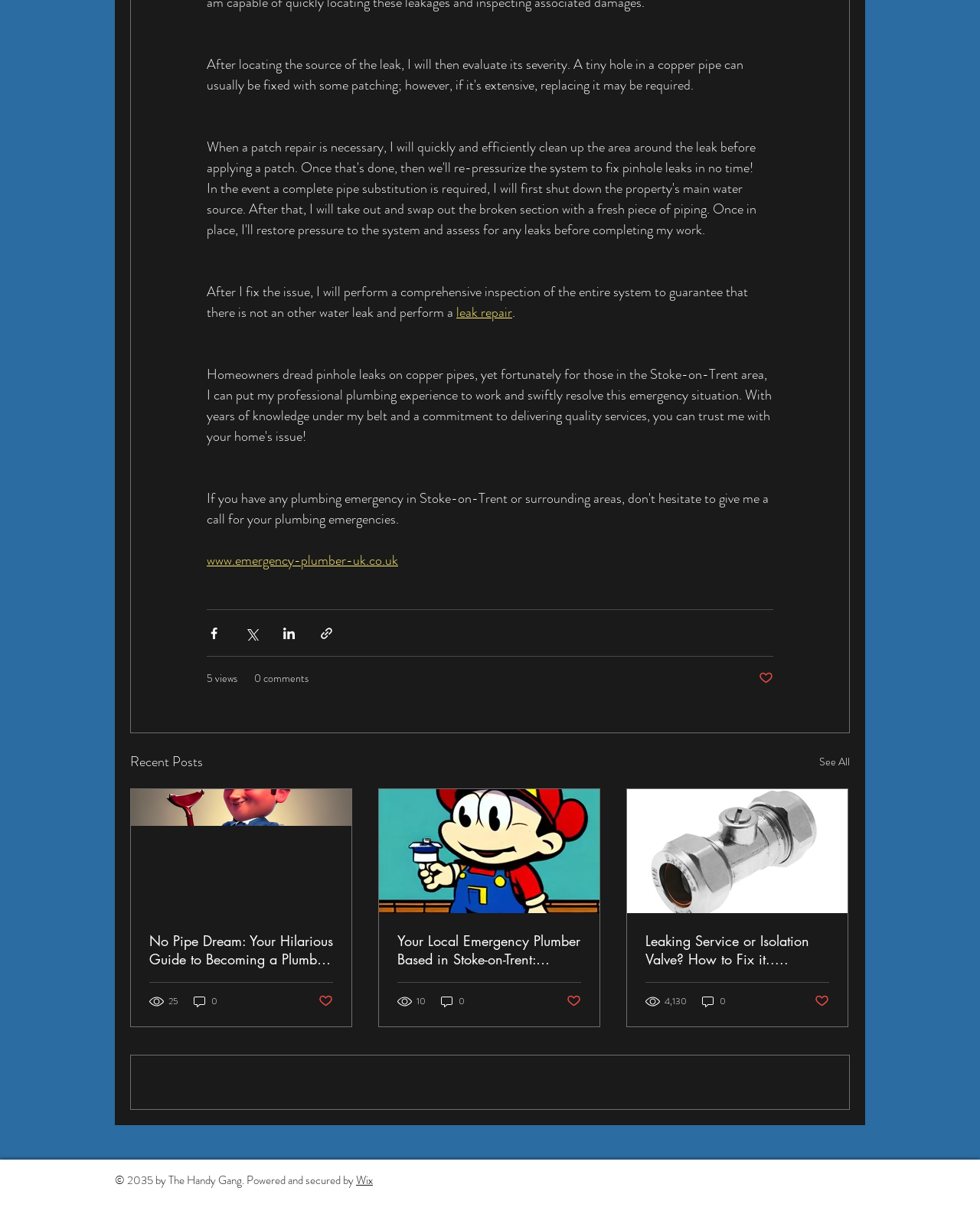What is the topic of the recent posts?
Kindly give a detailed and elaborate answer to the question.

Based on the webpage, the recent posts section contains articles with titles related to plumbing, such as 'No Pipe Dream: Your Hilarious Guide to Becoming a Plumber in England' and 'Your Local Emergency Plumber Based in Stoke-on-Trent: Everything You Need to Know'. This suggests that the topic of the recent posts is plumbing.